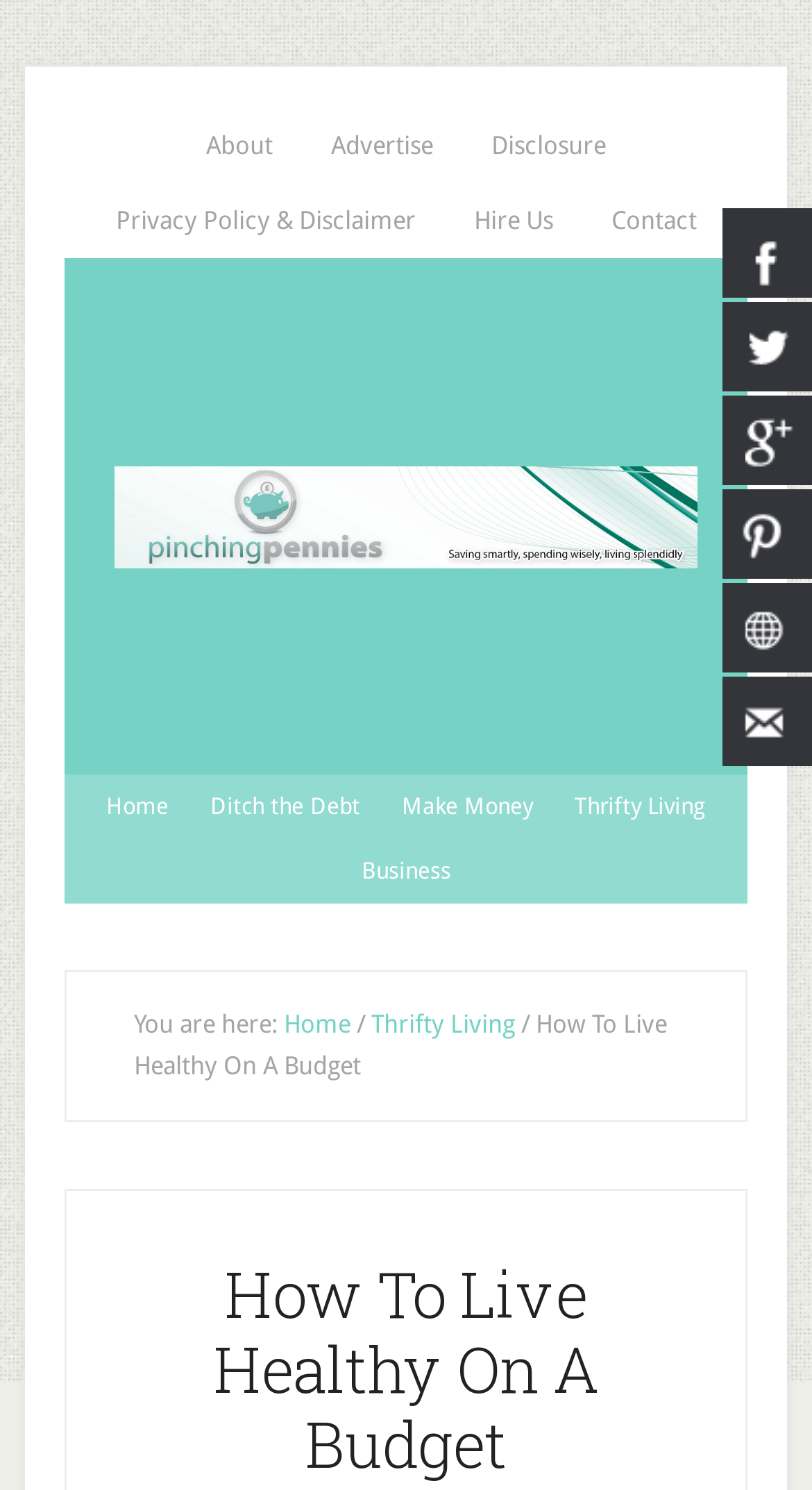Indicate the bounding box coordinates of the clickable region to achieve the following instruction: "go to thrifty living."

[0.687, 0.52, 0.89, 0.563]